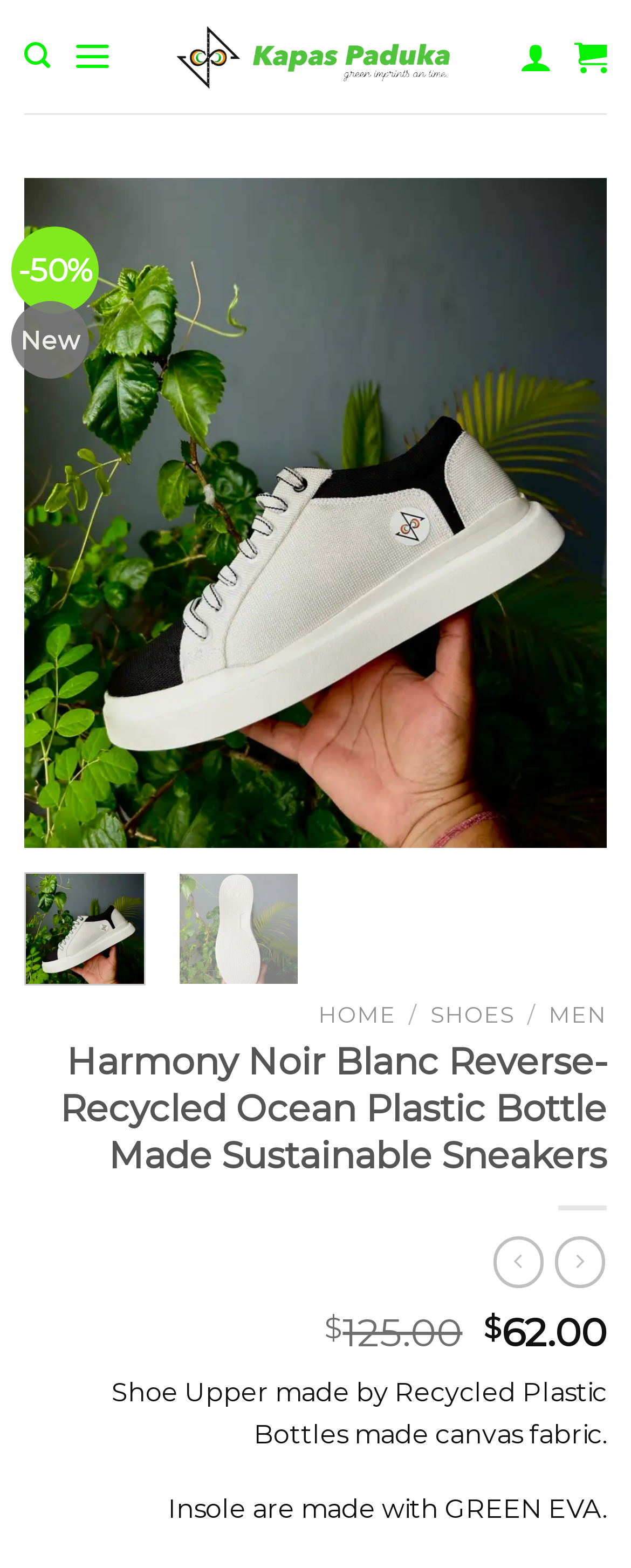Find the bounding box coordinates for the area that must be clicked to perform this action: "Open the menu".

[0.115, 0.011, 0.178, 0.061]